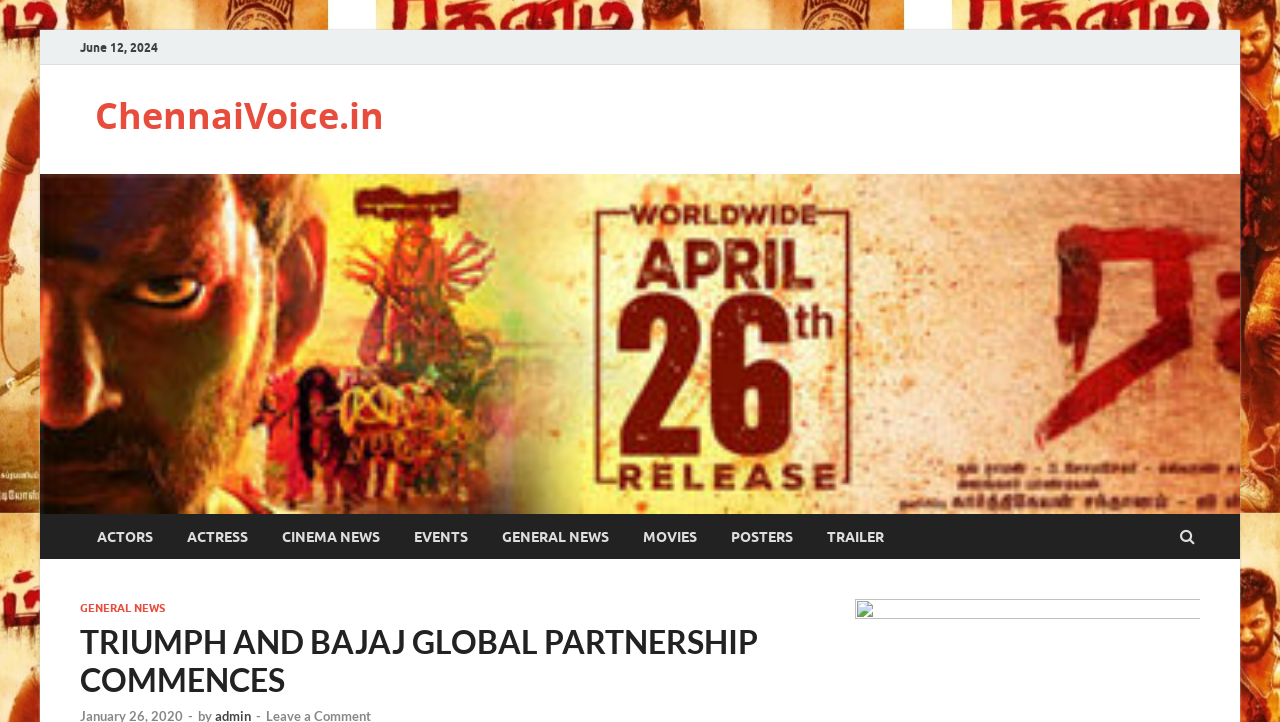Please determine the bounding box coordinates for the element with the description: "Movies".

[0.489, 0.712, 0.558, 0.775]